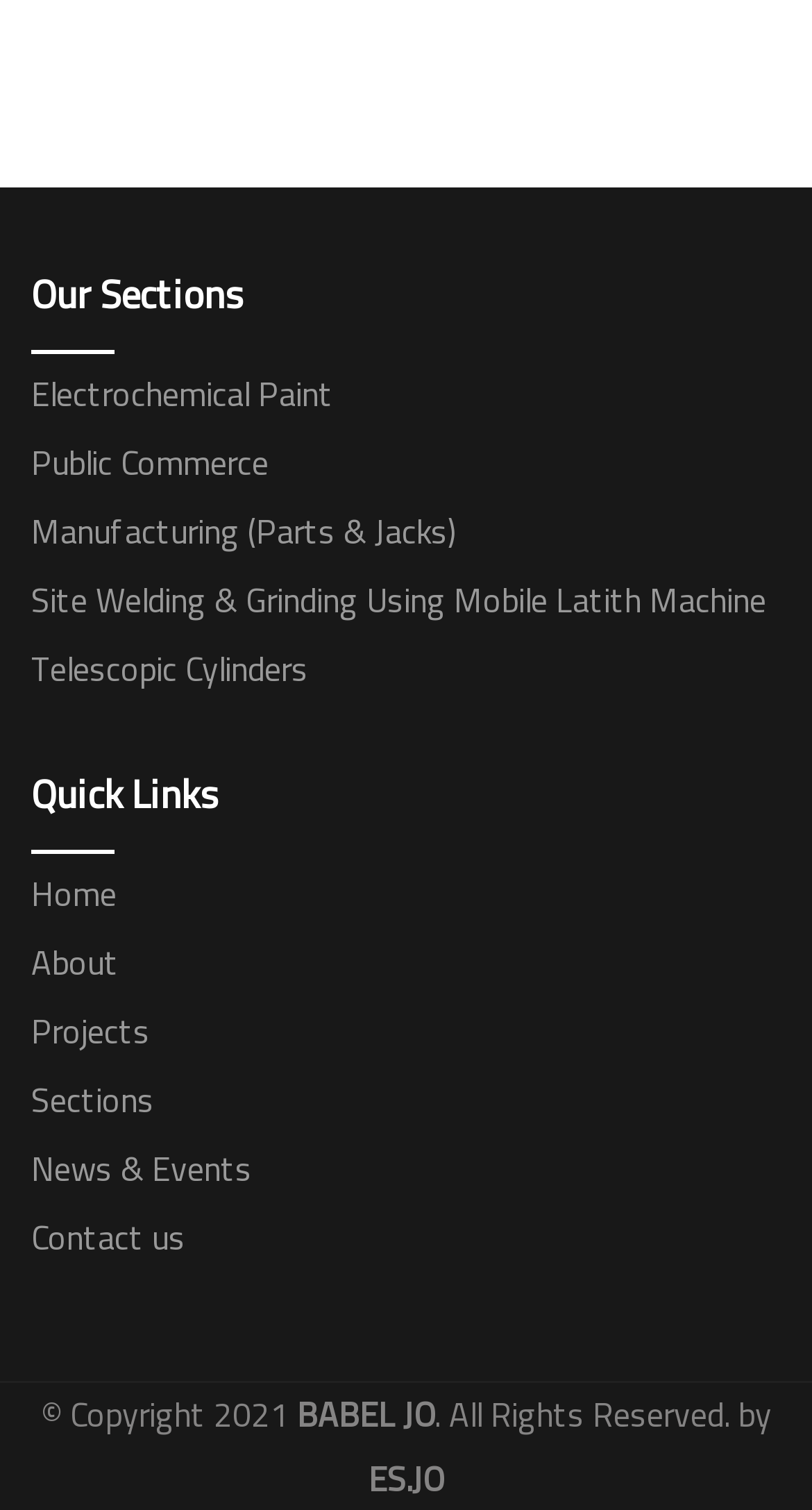How many links are there in the Quick Links section?
Using the information from the image, give a concise answer in one word or a short phrase.

6